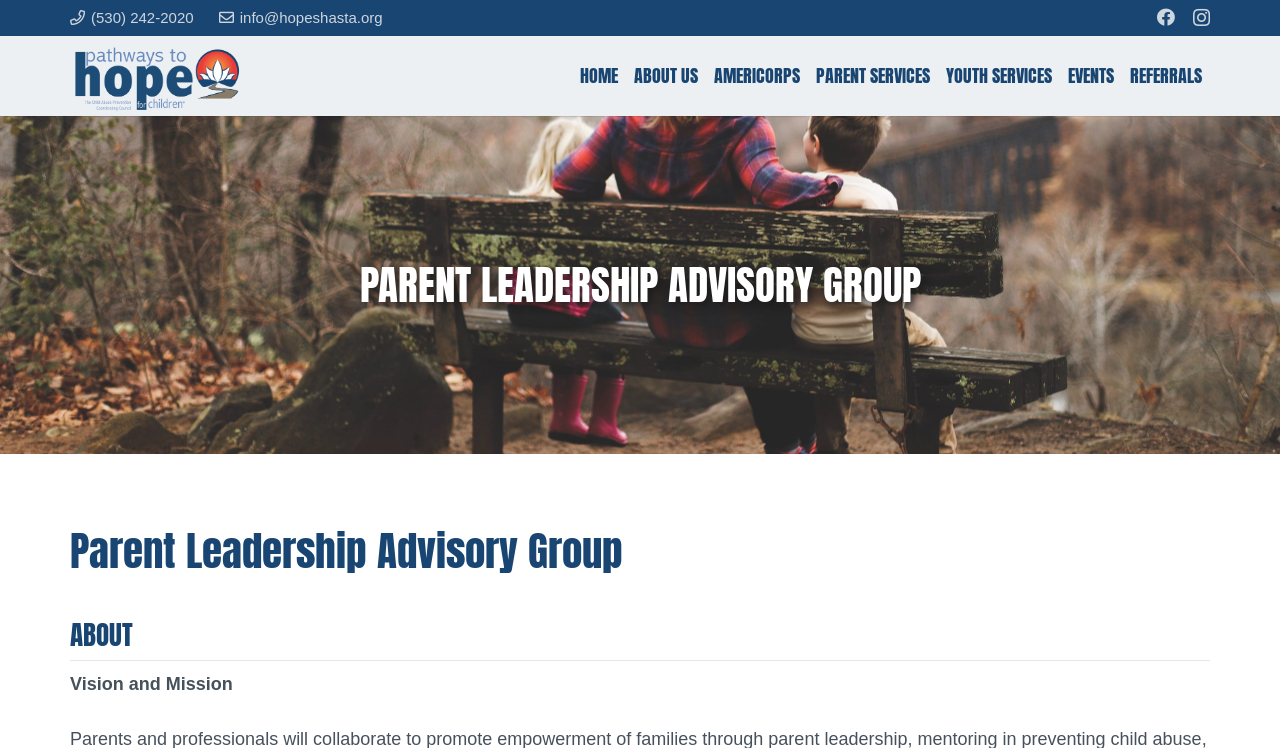Give a concise answer using only one word or phrase for this question:
What is the organization's email address?

info@hopeshasta.org